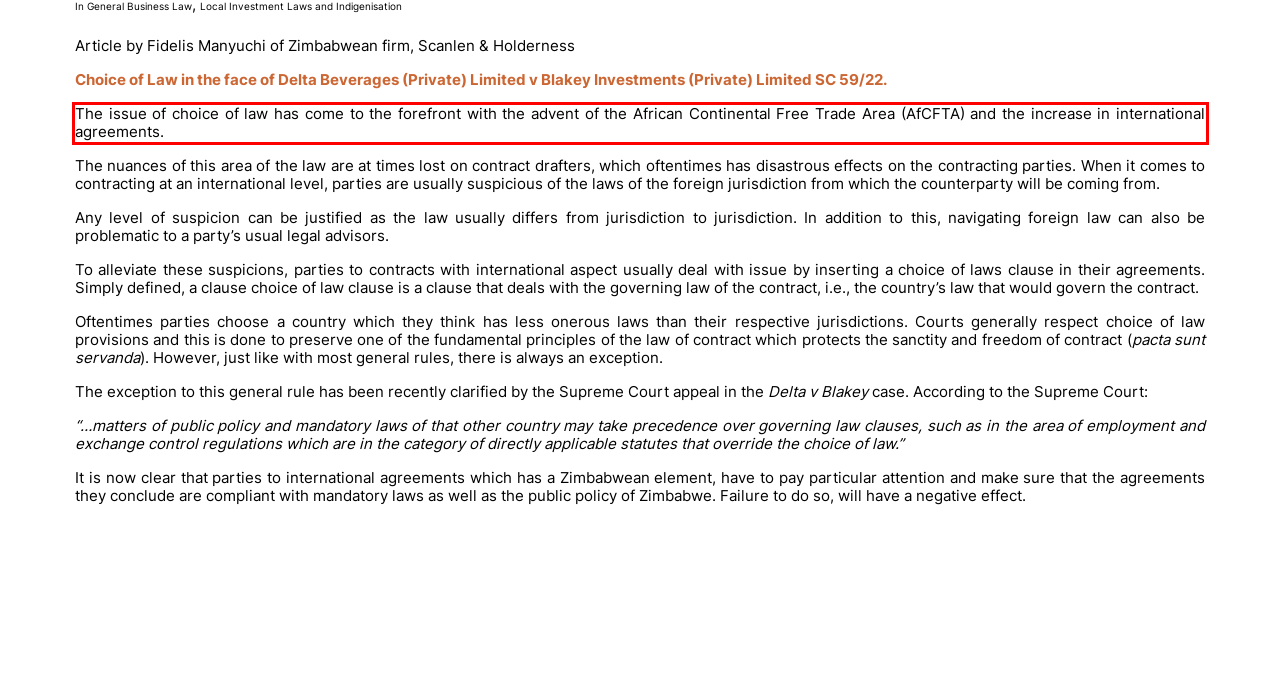You are given a screenshot of a webpage with a UI element highlighted by a red bounding box. Please perform OCR on the text content within this red bounding box.

The issue of choice of law has come to the forefront with the advent of the African Continental Free Trade Area (AfCFTA) and the increase in international agreements.